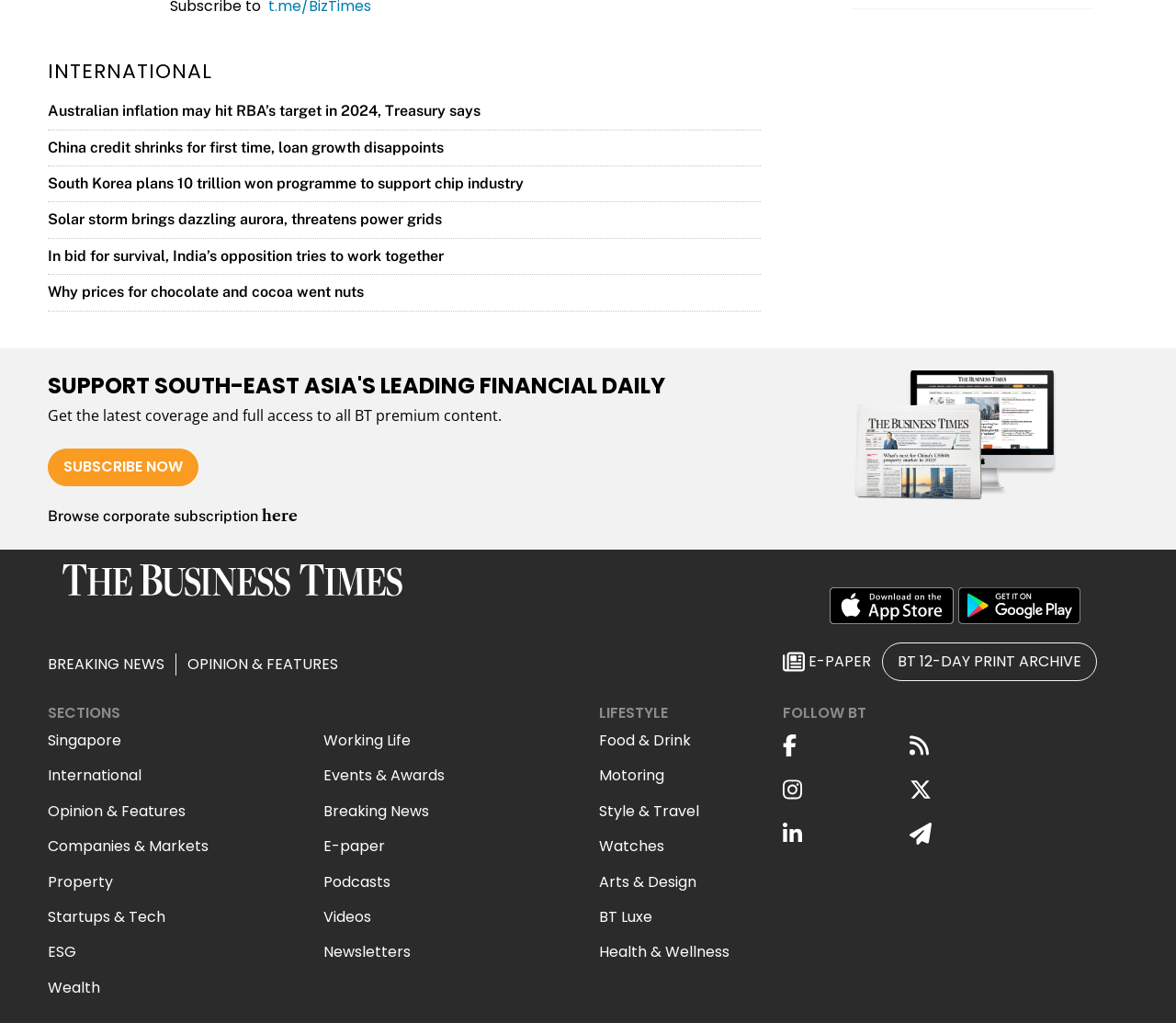Please find the bounding box for the following UI element description. Provide the coordinates in (top-left x, top-left y, bottom-right x, bottom-right y) format, with values between 0 and 1: Startups & Tech

[0.041, 0.594, 0.141, 0.614]